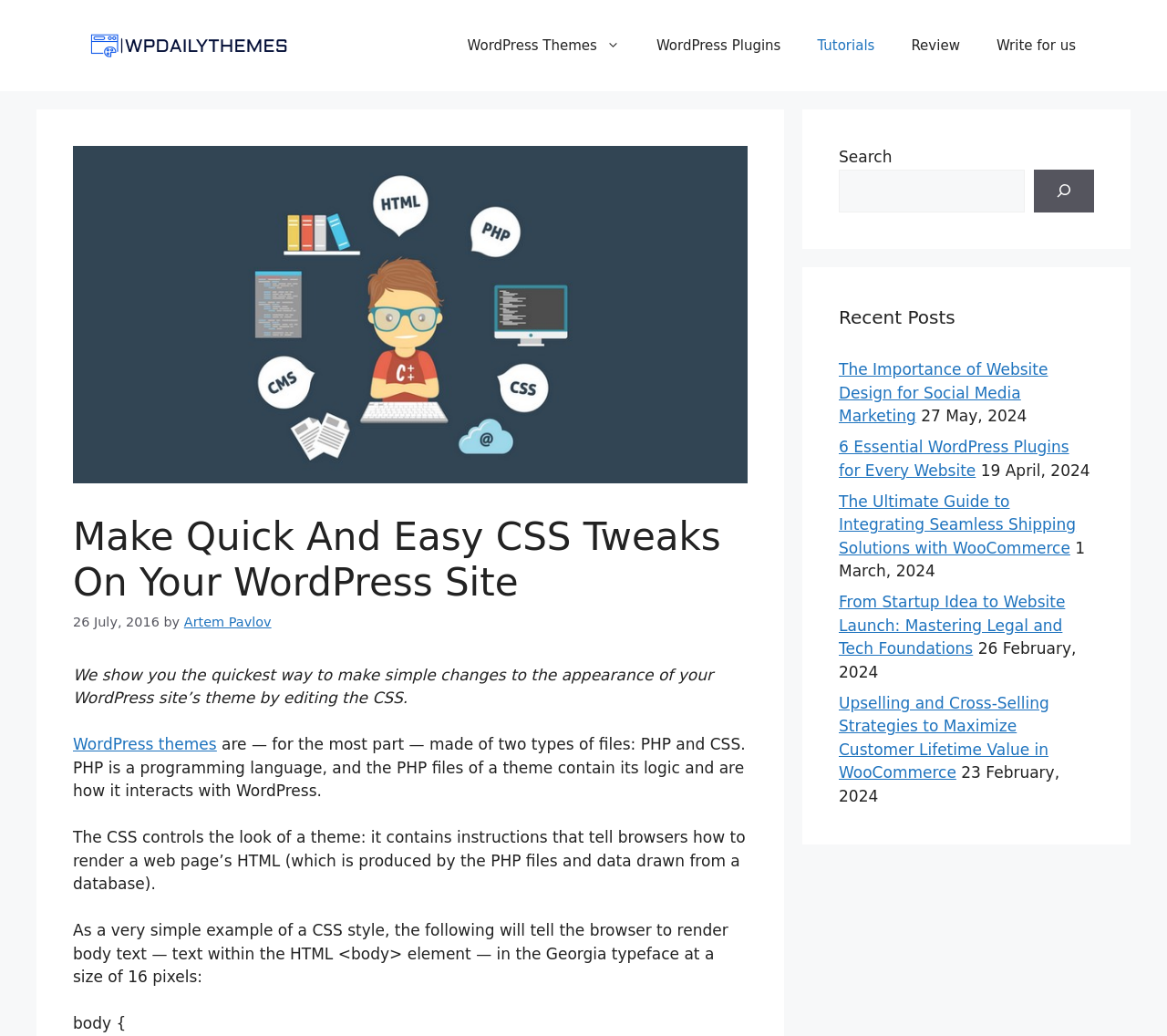What is the author's name?
Using the visual information, answer the question in a single word or phrase.

Artem Pavlov